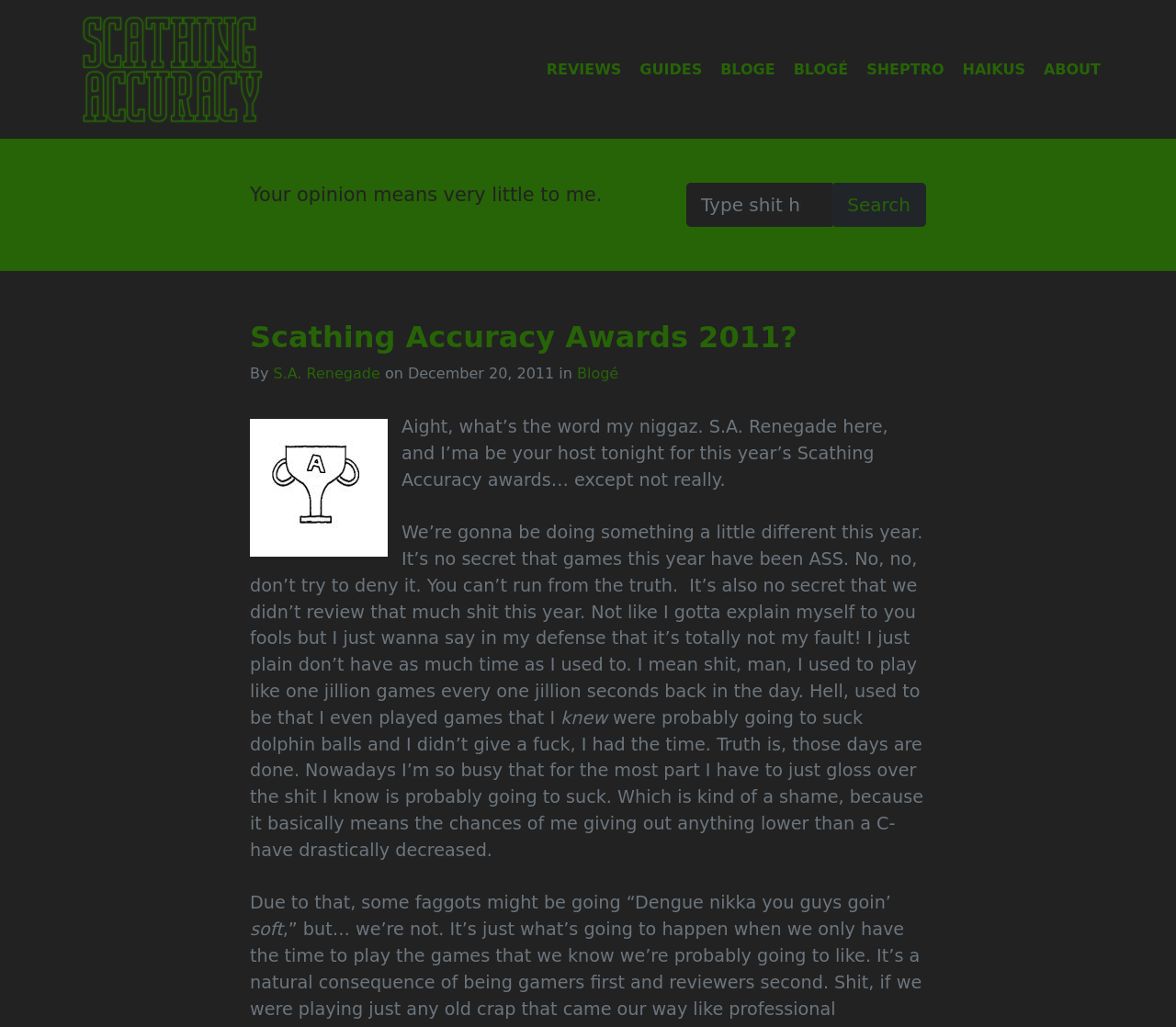Your task is to extract the text of the main heading from the webpage.

Your opinion means very little to me.